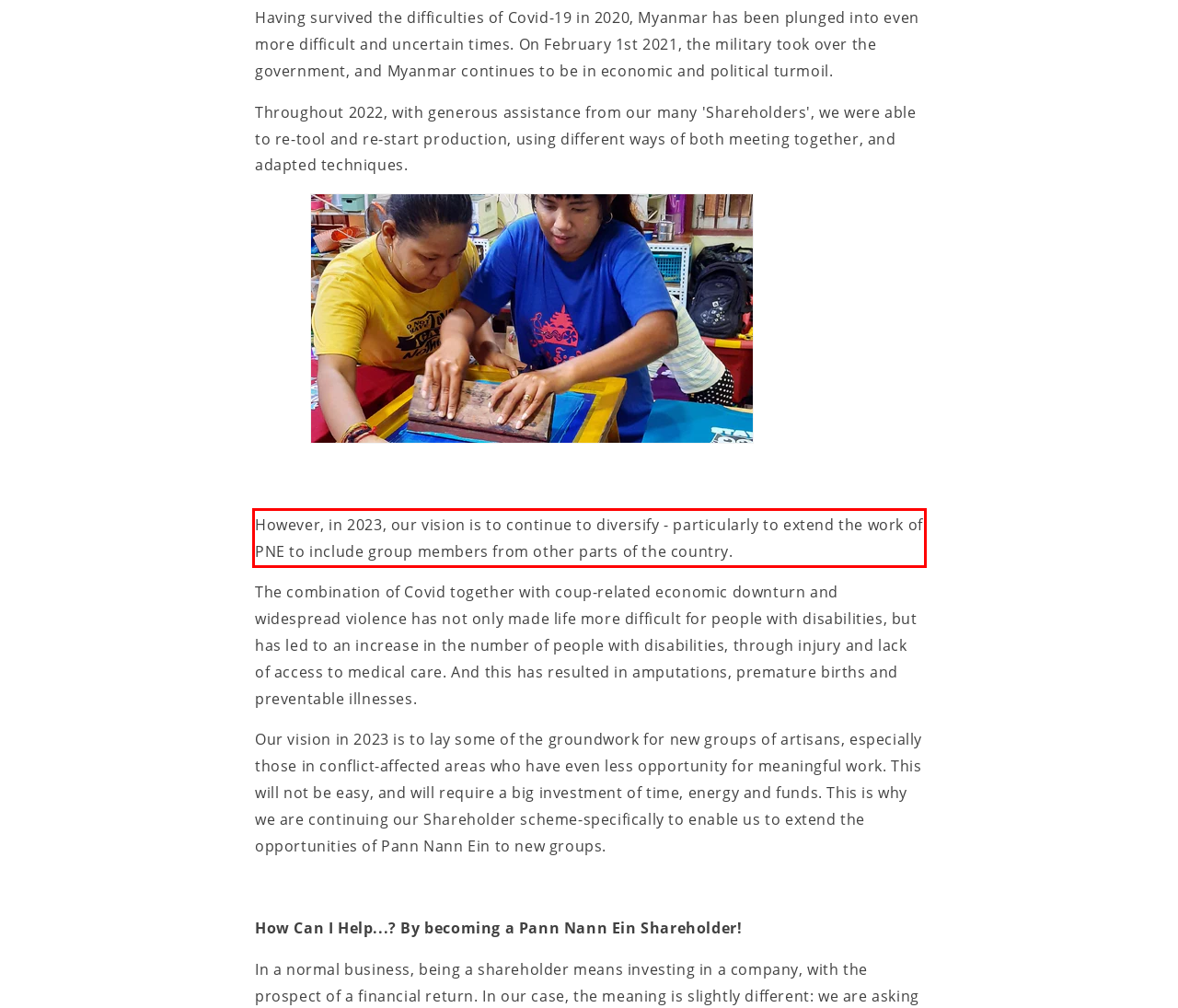Identify the text inside the red bounding box in the provided webpage screenshot and transcribe it.

However, in 2023, our vision is to continue to diversify - particularly to extend the work of PNE to include group members from other parts of the country.